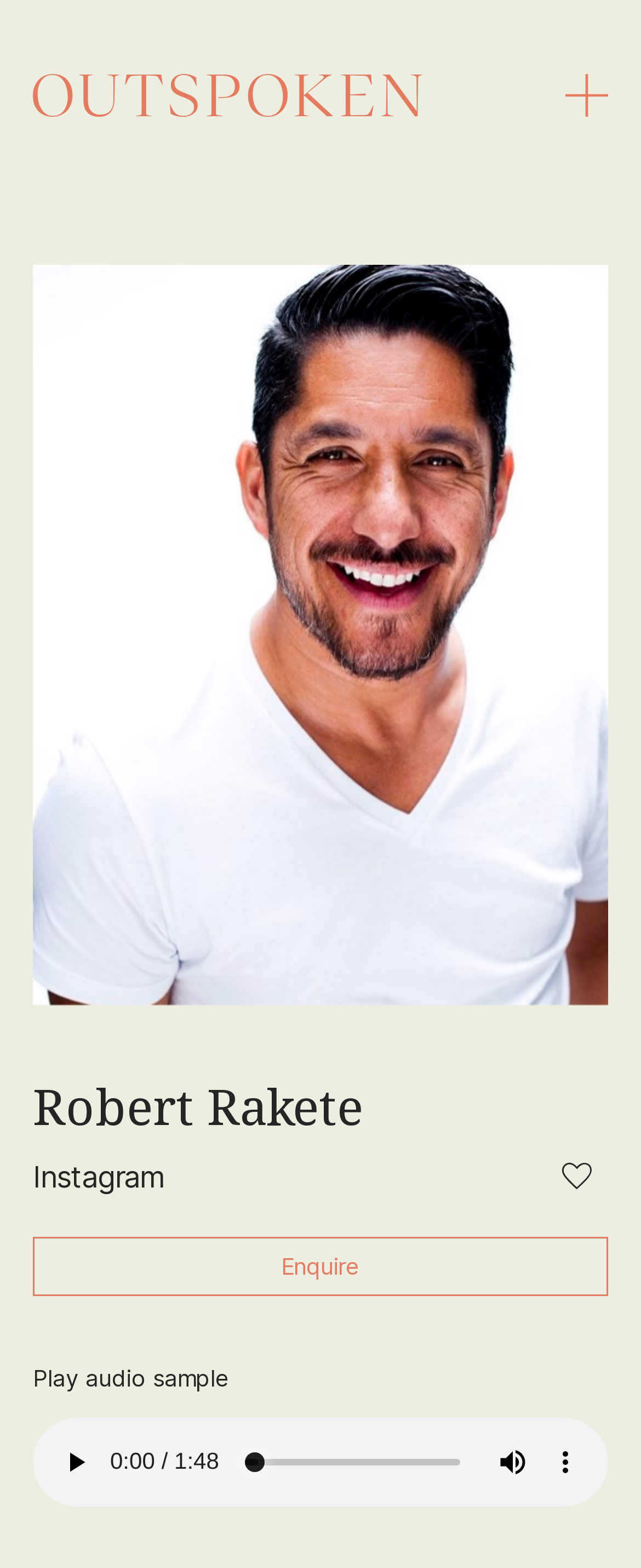What is the purpose of the button with the 'play' icon? From the image, respond with a single word or brief phrase.

To play audio sample